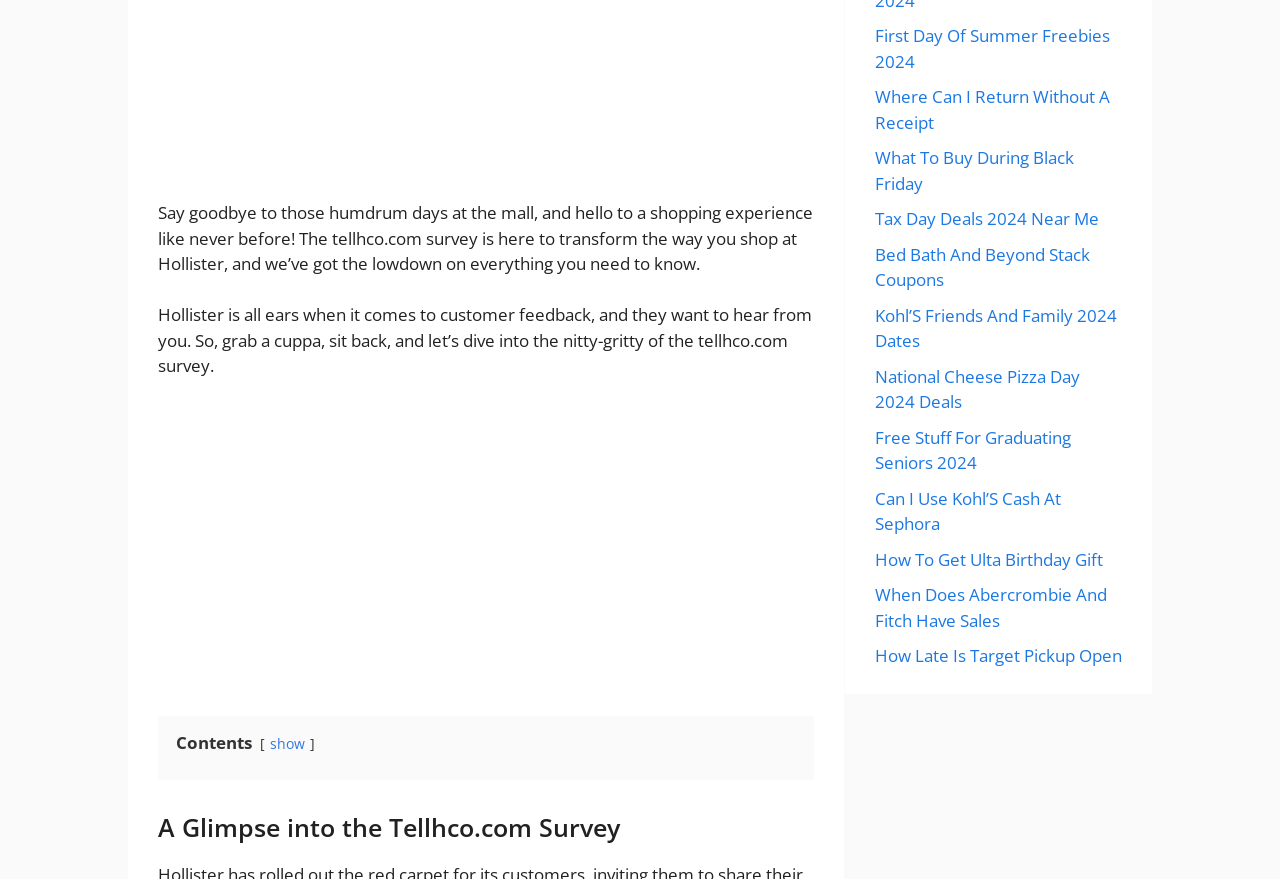Please find the bounding box coordinates in the format (top-left x, top-left y, bottom-right x, bottom-right y) for the given element description. Ensure the coordinates are floating point numbers between 0 and 1. Description: show

[0.211, 0.835, 0.238, 0.857]